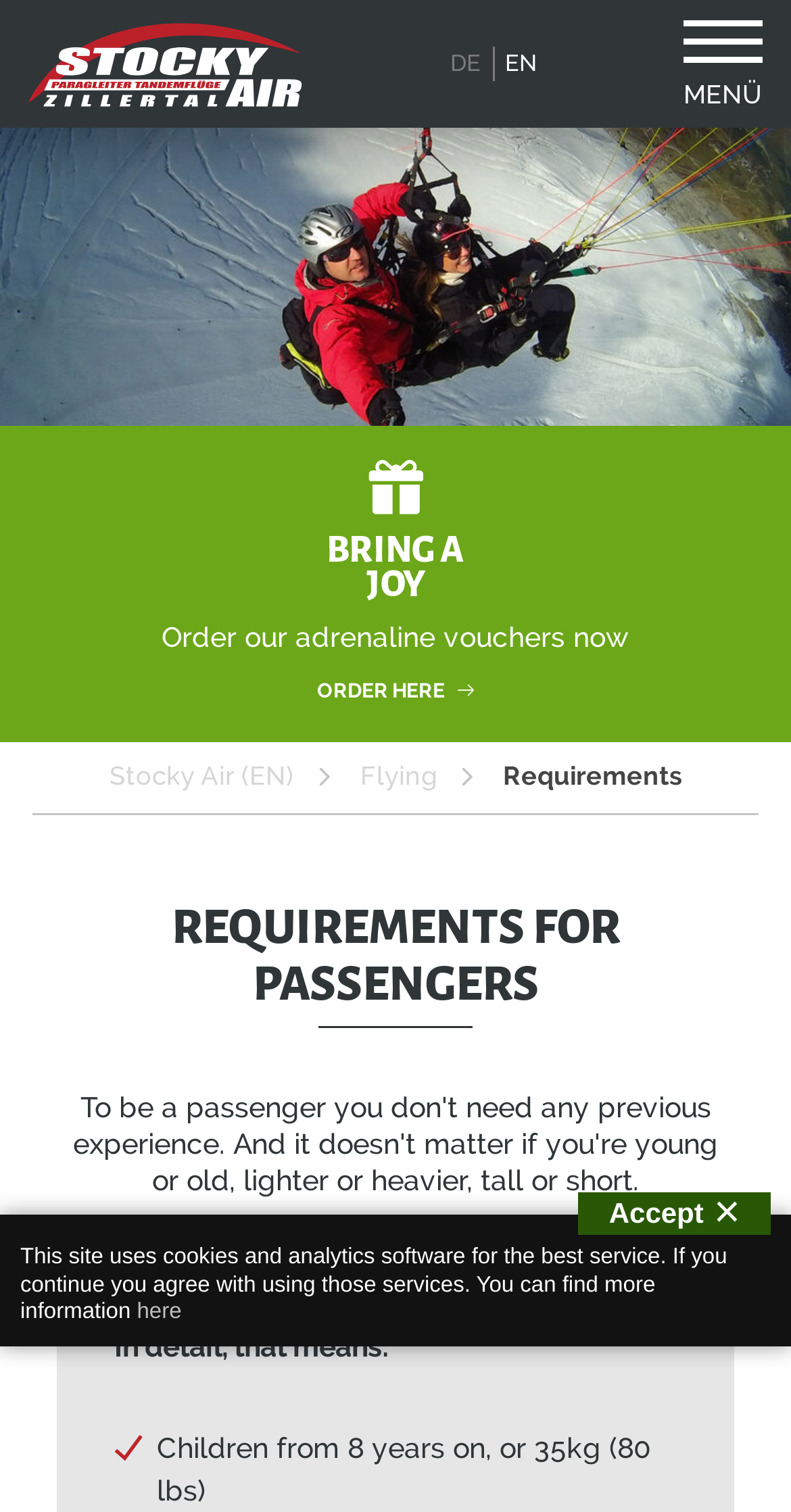Articulate a complete and detailed caption of the webpage elements.

The webpage appears to be about the requirements for passengers, specifically for a skydiving or flying experience with Stocky Air. At the top left, there is a logo of Stocky Air, accompanied by a link to the website. On the top right, there are language options, with links to switch between German (DE) and English (EN).

Below the language options, there is a menu item labeled "MENÜ". A prominent figure or image takes up most of the top section of the page, spanning the entire width. Below the image, there is a call-to-action link to order adrenaline vouchers, with a heading that reads "BRING A JOY Order our adrenaline vouchers now ORDER HERE".

Underneath the call-to-action link, there are three links: one to Stocky Air's English website, another to a "Flying" page, and a third to a "Requirements" page. A heading "REQUIREMENTS FOR PASSENGERS" is centered on the page, followed by a paragraph of text that explains the requirements in detail.

The requirements are listed as: children from 8 years old or 35kg (80 lbs) can participate. At the bottom of the page, there is a notice about the use of cookies and analytics software, with a link to learn more about the services used. A button to "Accept" the terms is located at the bottom right.